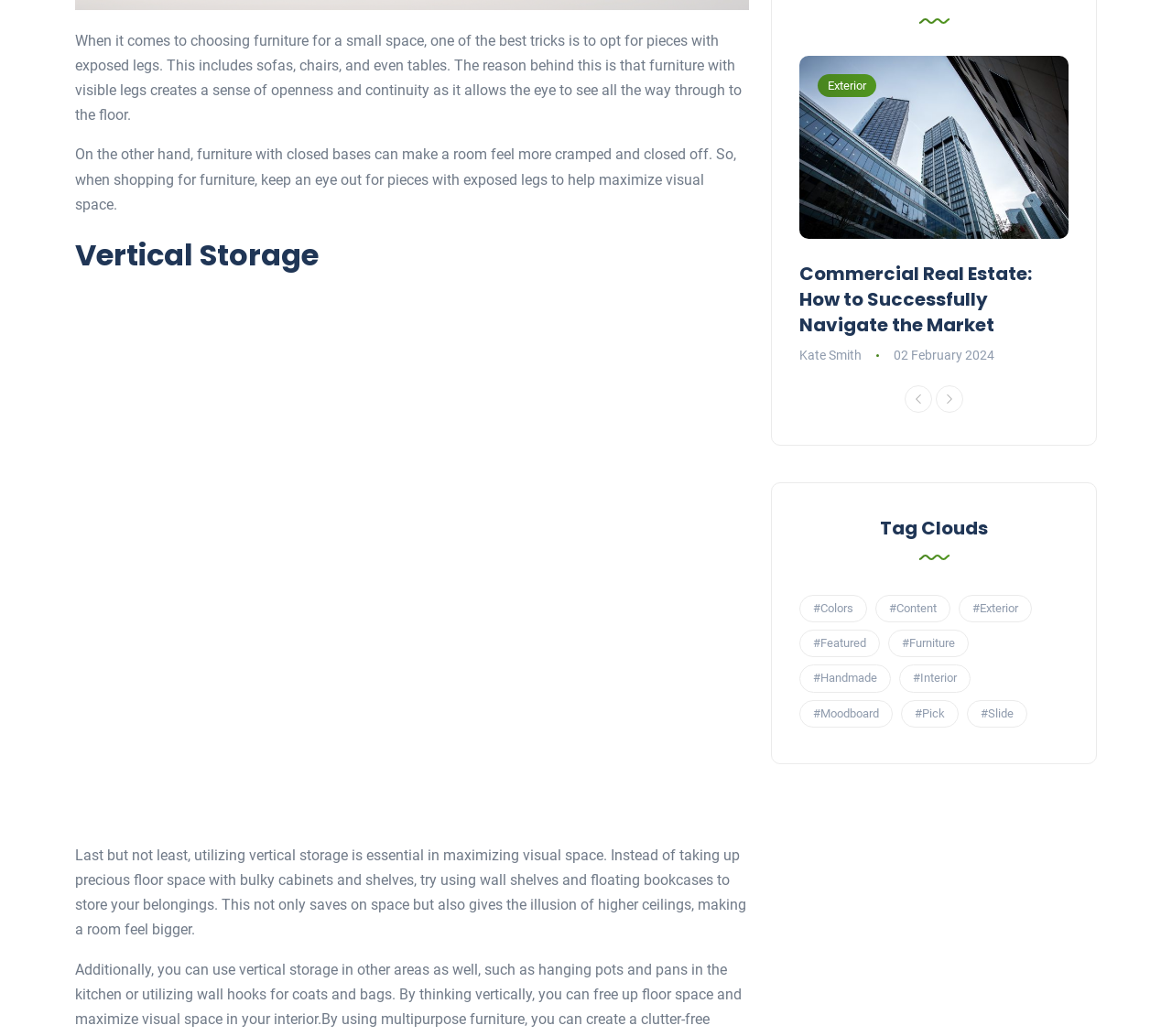Based on what you see in the screenshot, provide a thorough answer to this question: What is the function of the 'Previous' button?

The 'Previous' button is likely used to navigate to the previous page of content, as it is often used in pagination systems to move backwards through a series of pages.